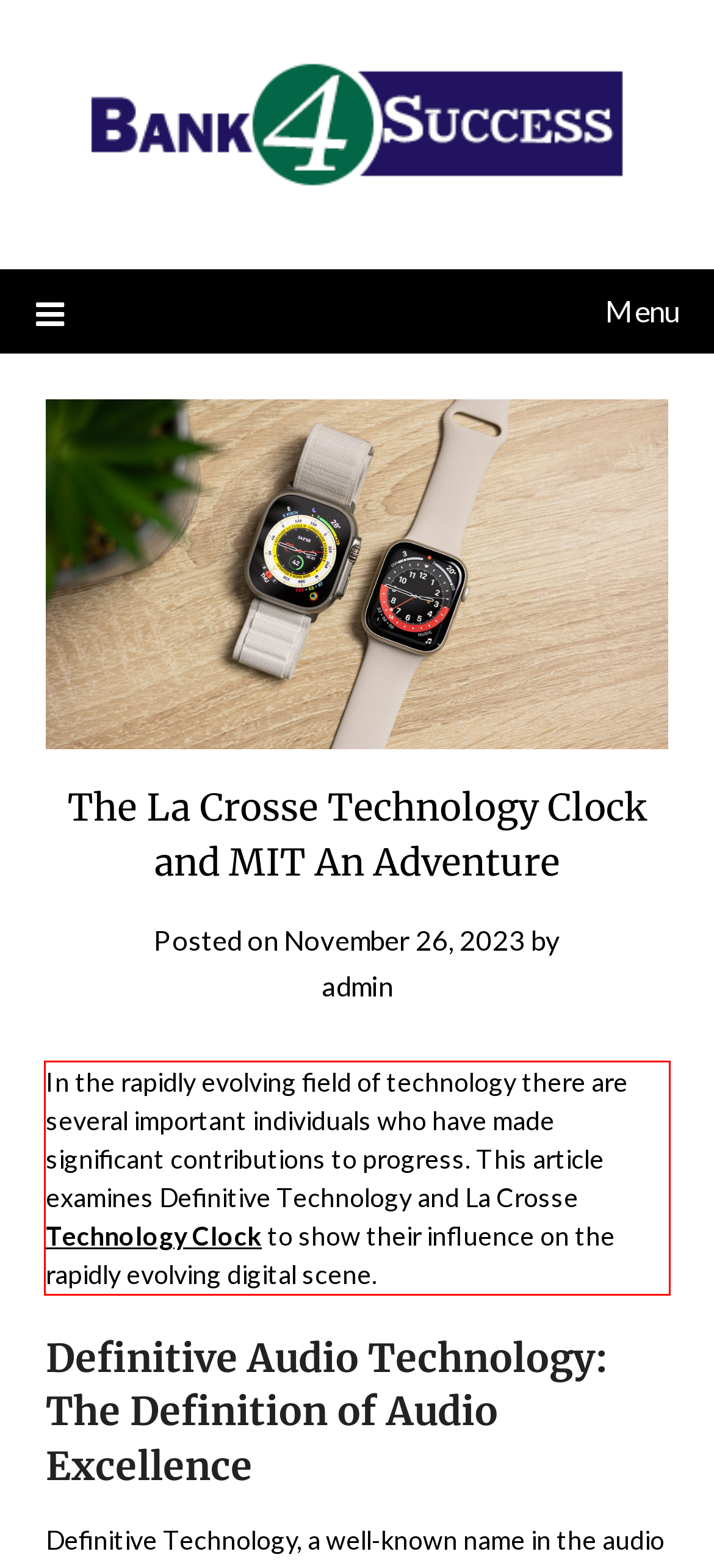Observe the screenshot of the webpage that includes a red rectangle bounding box. Conduct OCR on the content inside this red bounding box and generate the text.

In the rapidly evolving field of technology there are several important individuals who have made significant contributions to progress. This article examines Definitive Technology and La Crosse Technology Clock to show their influence on the rapidly evolving digital scene.